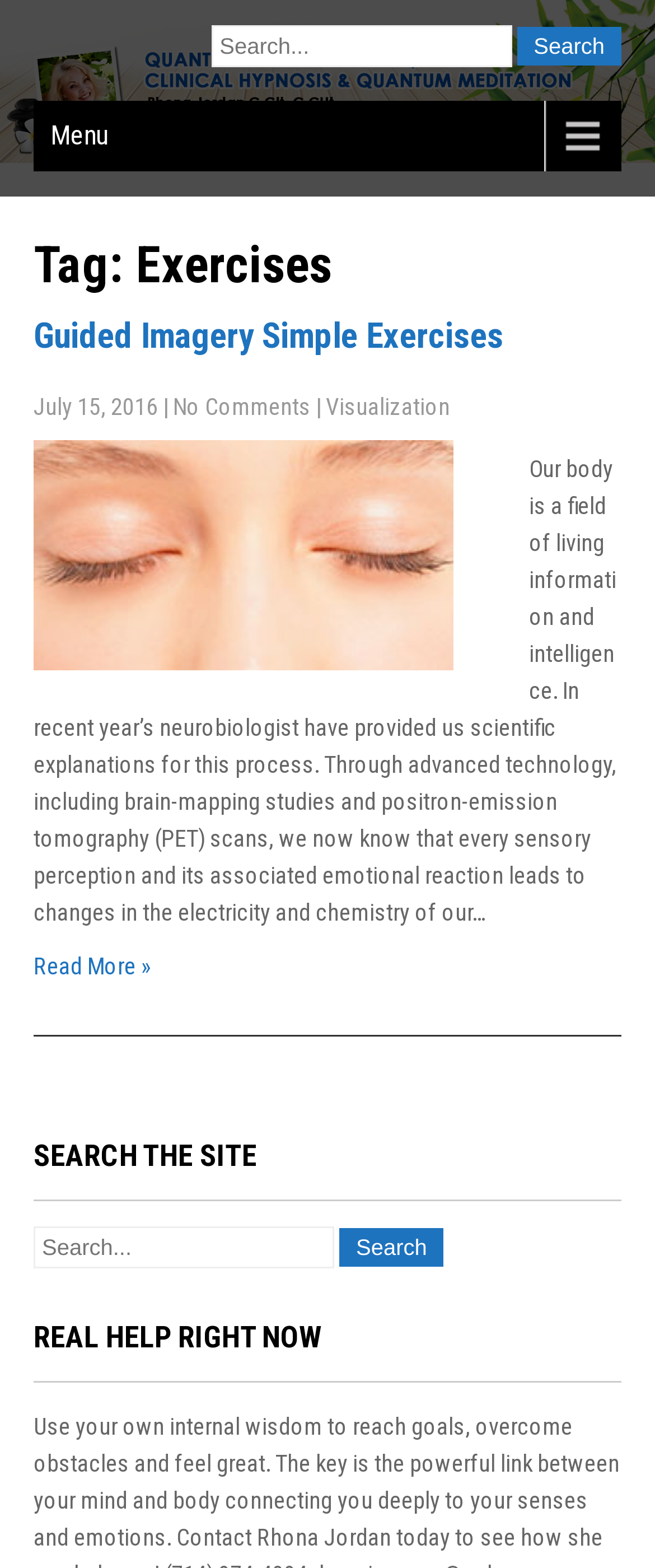Using the information shown in the image, answer the question with as much detail as possible: What is the main topic of the article?

The main topic of the article can be determined by looking at the heading 'Guided Imagery Simple Exercises' and the content of the article, which discusses the concept of guided imagery and its relation to the human body.